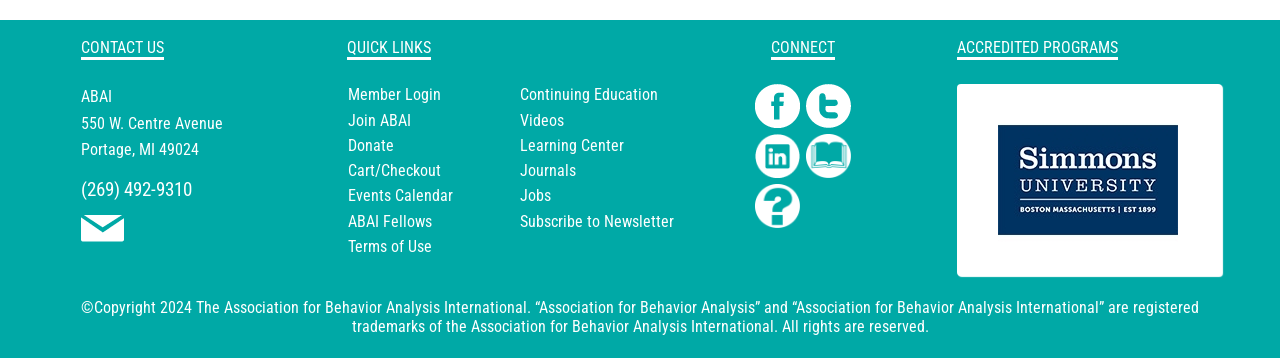What is the name of the first person listed?
Please provide a single word or phrase based on the screenshot.

Baum, William